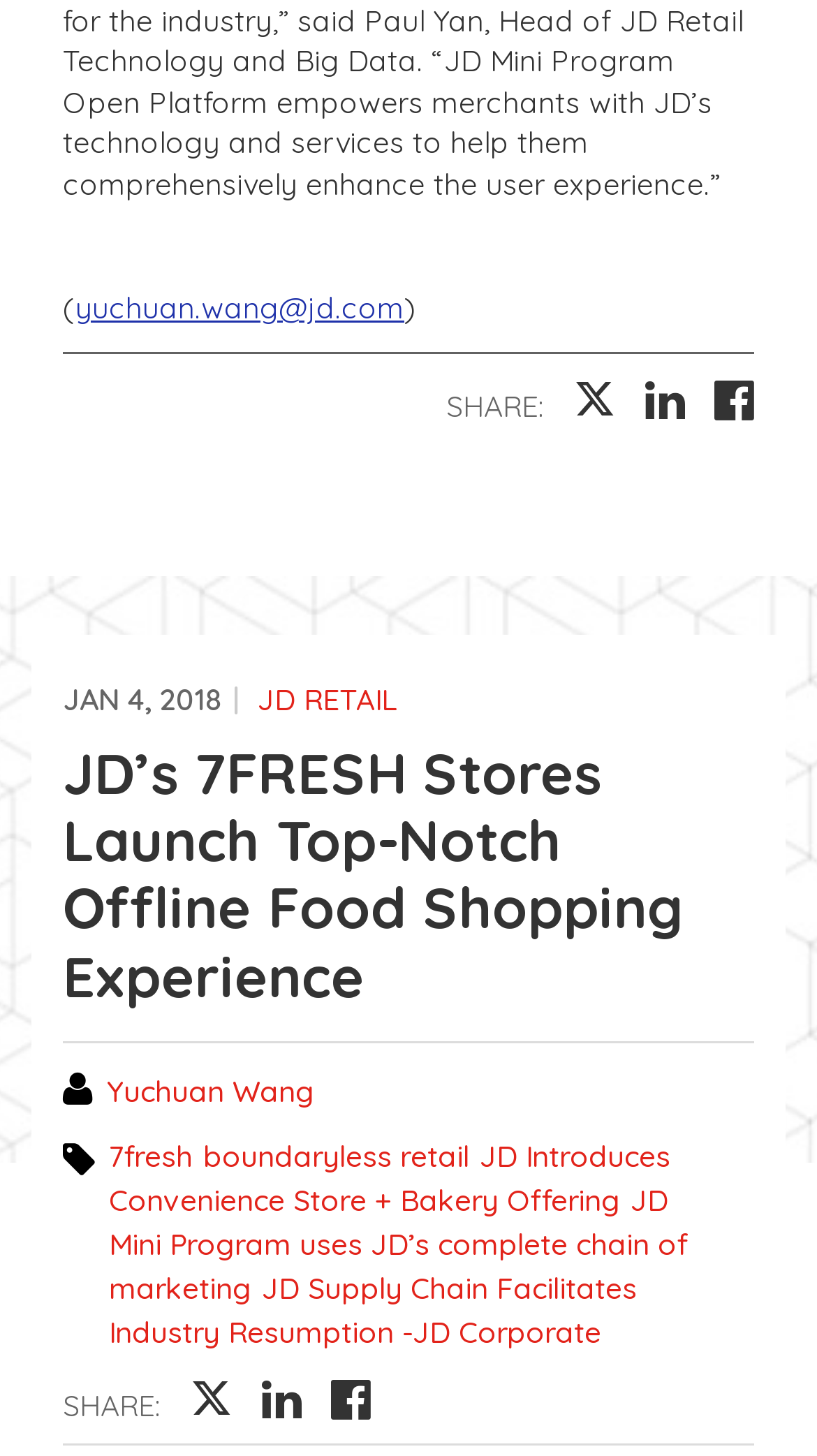Can you provide the bounding box coordinates for the element that should be clicked to implement the instruction: "Share the article"?

[0.208, 0.953, 0.285, 0.979]